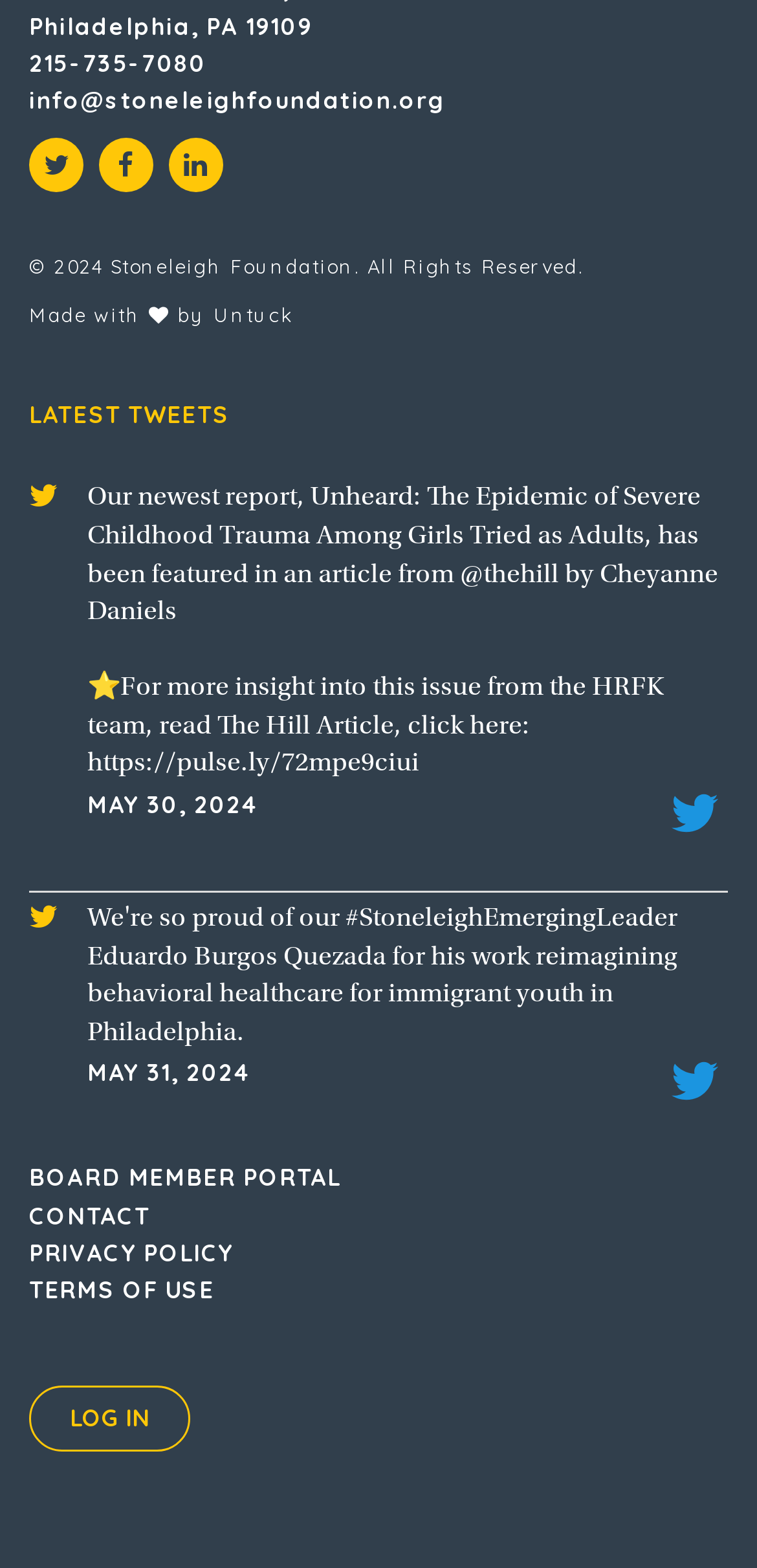Please determine the bounding box coordinates of the element to click in order to execute the following instruction: "View the latest tweets". The coordinates should be four float numbers between 0 and 1, specified as [left, top, right, bottom].

[0.038, 0.255, 0.304, 0.274]